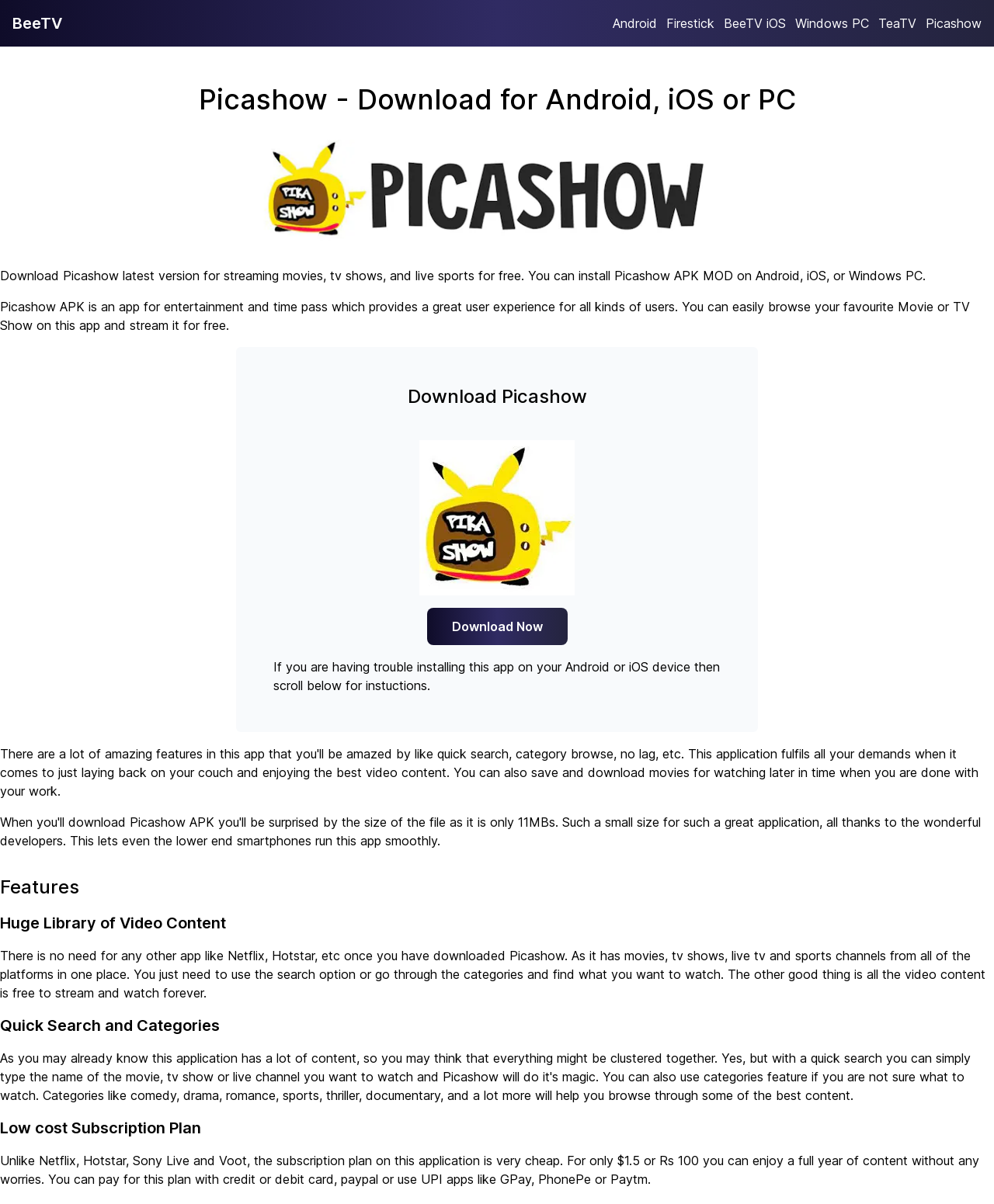Give a concise answer using only one word or phrase for this question:
What is the cost of the subscription plan?

$1.5 or Rs 100 per year